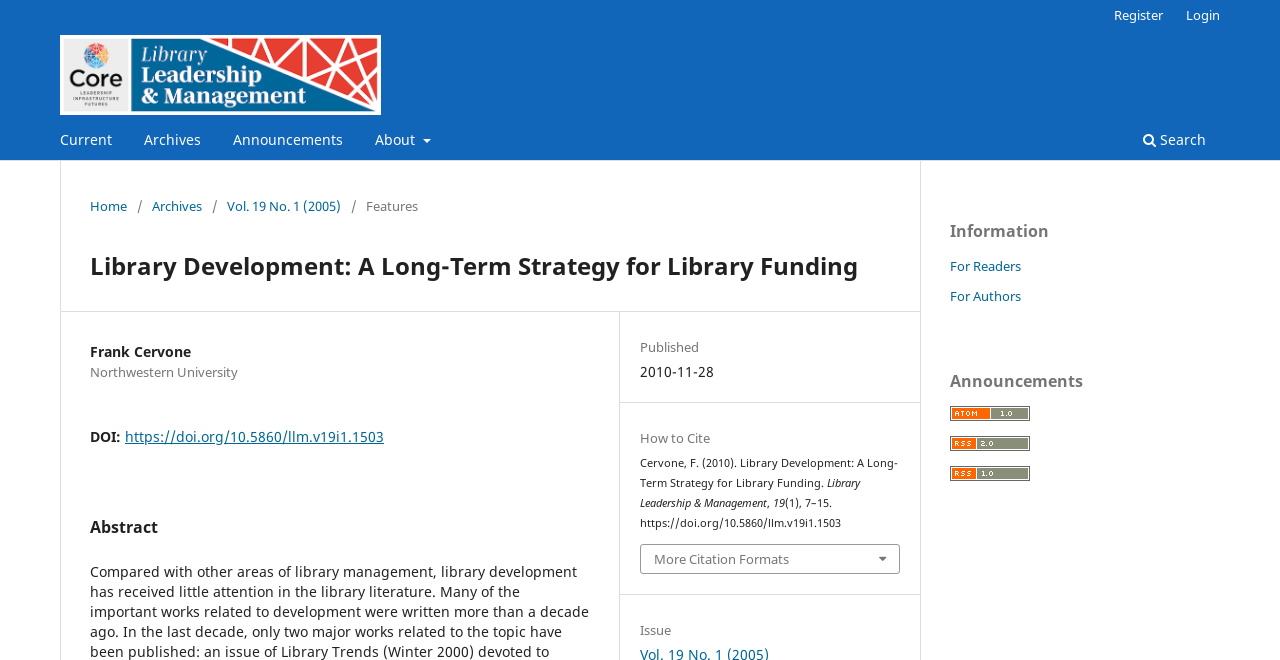What is the publication date of the article?
Using the image as a reference, answer the question with a short word or phrase.

2010-11-28